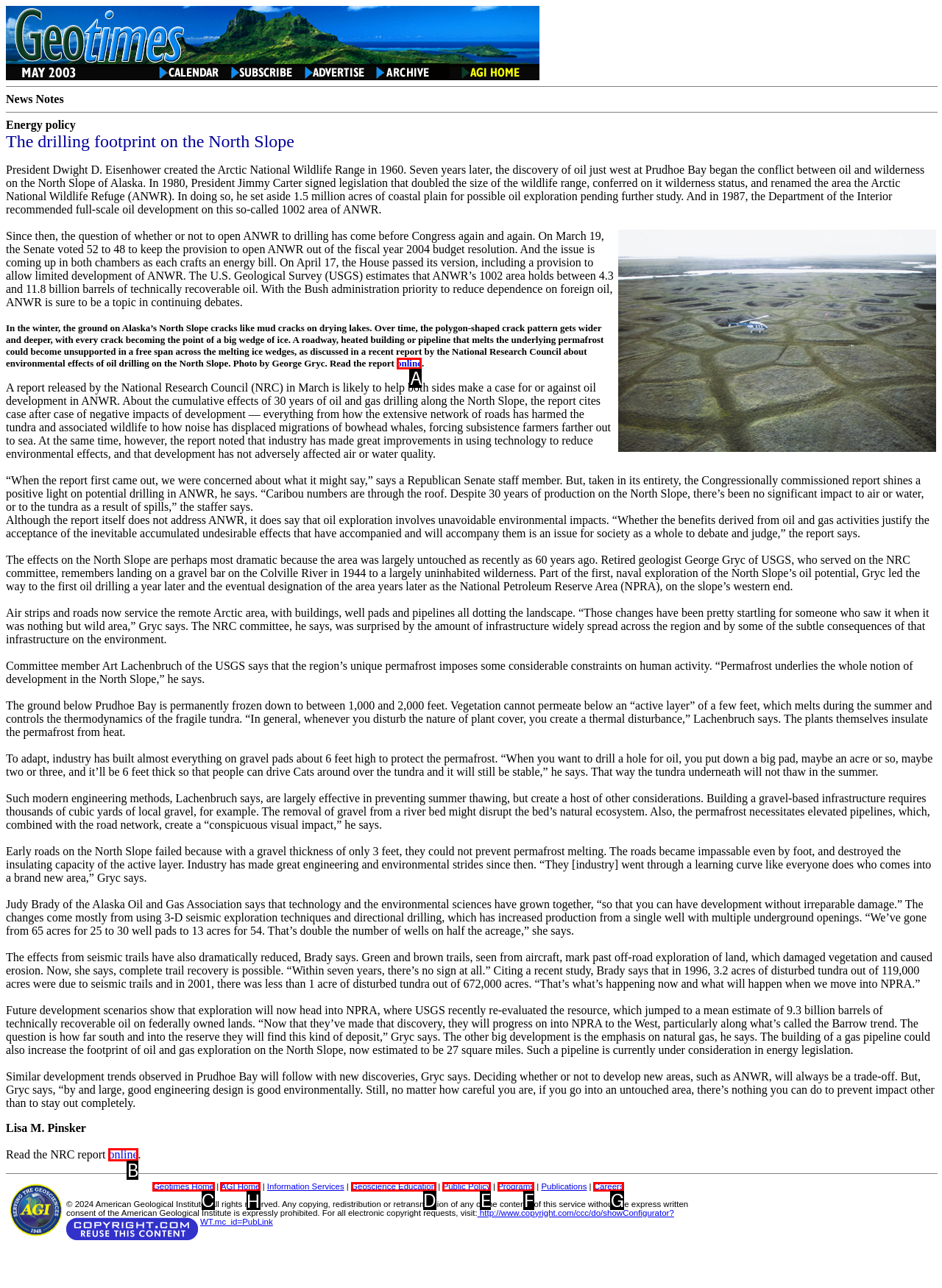Point out the letter of the HTML element you should click on to execute the task: Visit AGI Home
Reply with the letter from the given options.

H